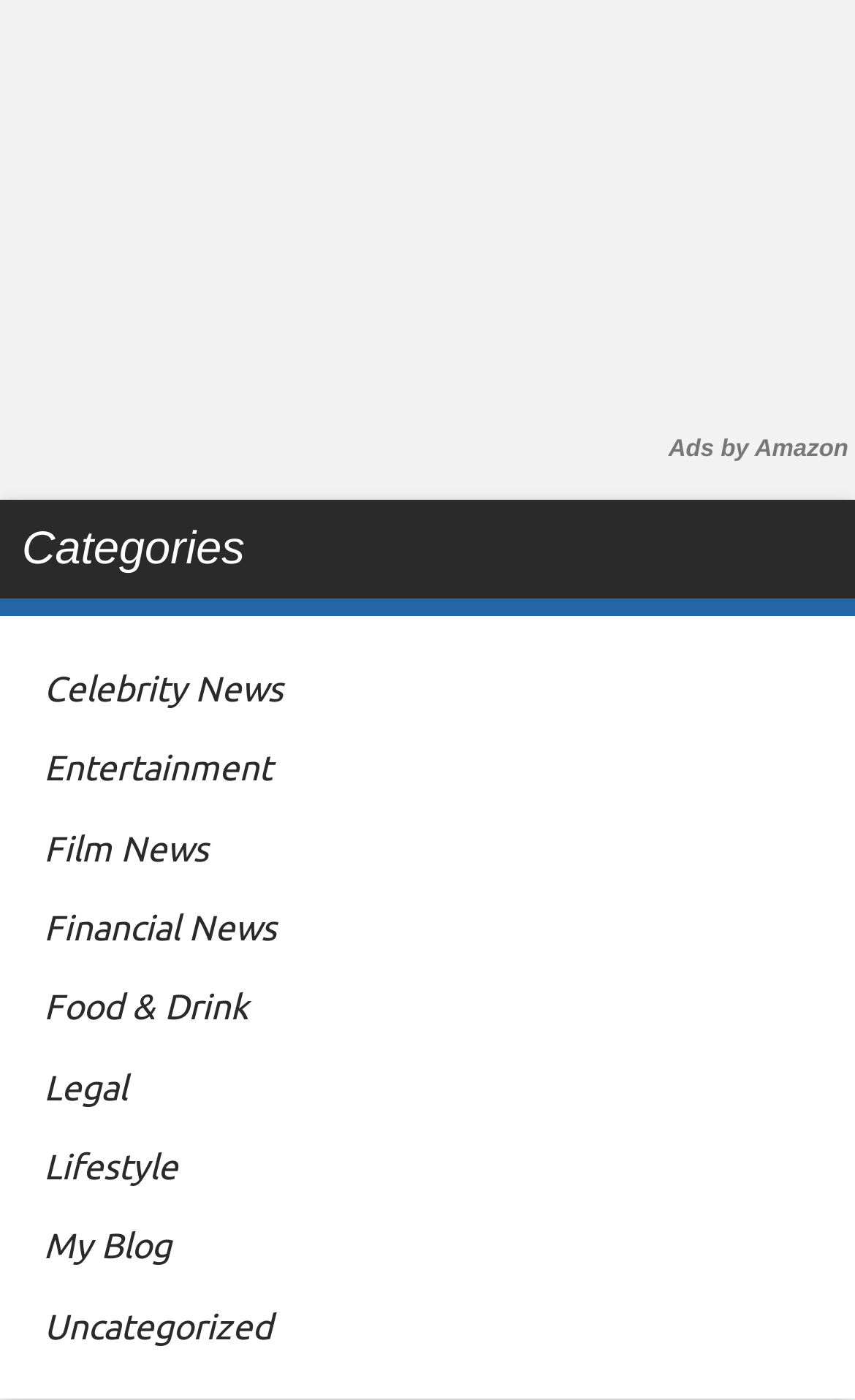How many categories are listed?
Can you provide a detailed and comprehensive answer to the question?

I counted the number of link elements under the 'Categories' heading and found that there are 11 categories listed, including 'Celebrity News', 'Entertainment', and so on.